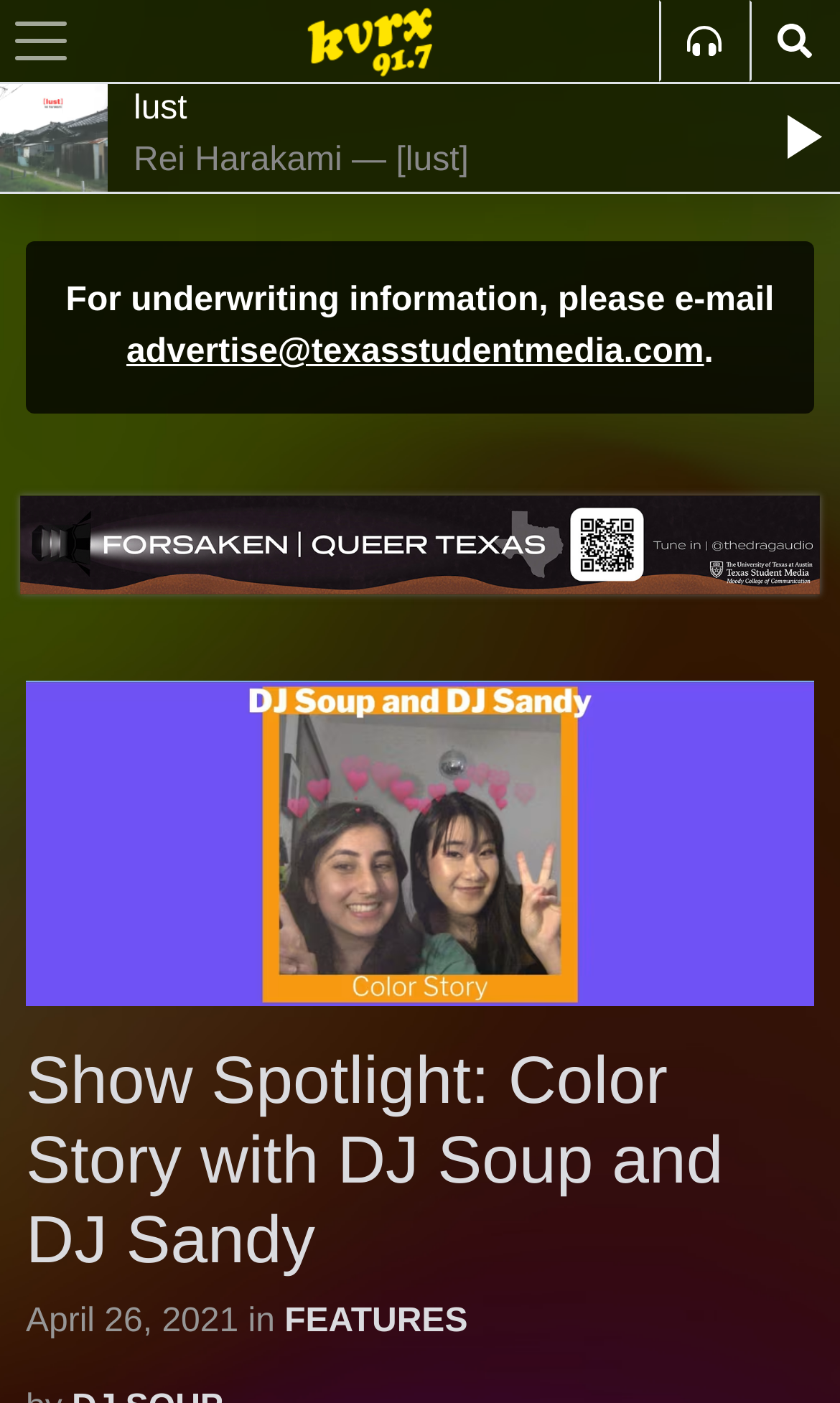What is the email address for underwriting information?
Based on the image, answer the question with as much detail as possible.

The question asks for the email address for underwriting information, which can be found in the link element with the text 'advertise@texasstudentmedia.com'. This link is located below the alert element with the text 'For underwriting information, please e-mail'.